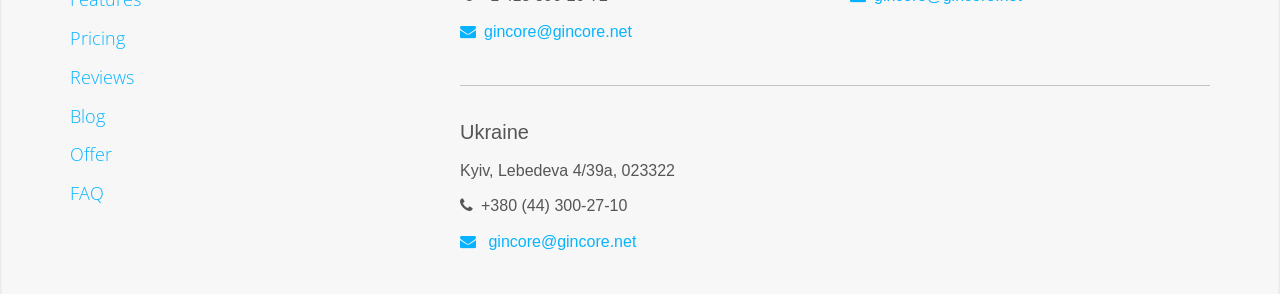Determine the bounding box coordinates of the clickable region to execute the instruction: "Check offers". The coordinates should be four float numbers between 0 and 1, denoted as [left, top, right, bottom].

[0.055, 0.485, 0.088, 0.566]